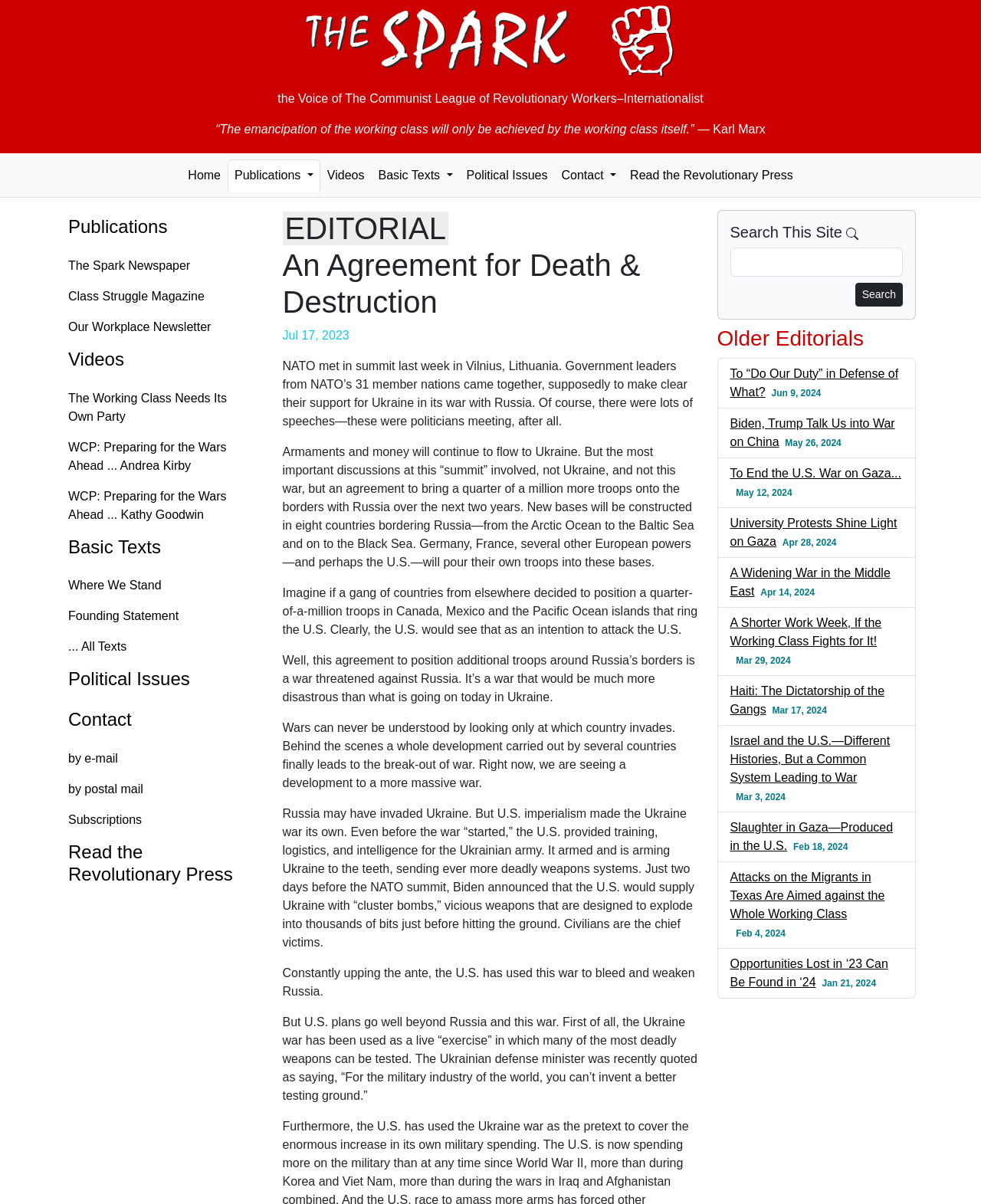What is the theme of the website?
Please give a detailed and elaborate answer to the question based on the image.

I found the answer by looking at the quotes and phrases used throughout the website, such as 'The emancipation of the working class will only be achieved by the working class itself' and 'The Communist League of Revolutionary Workers–Internationalist', which suggest a communist or revolutionary theme.